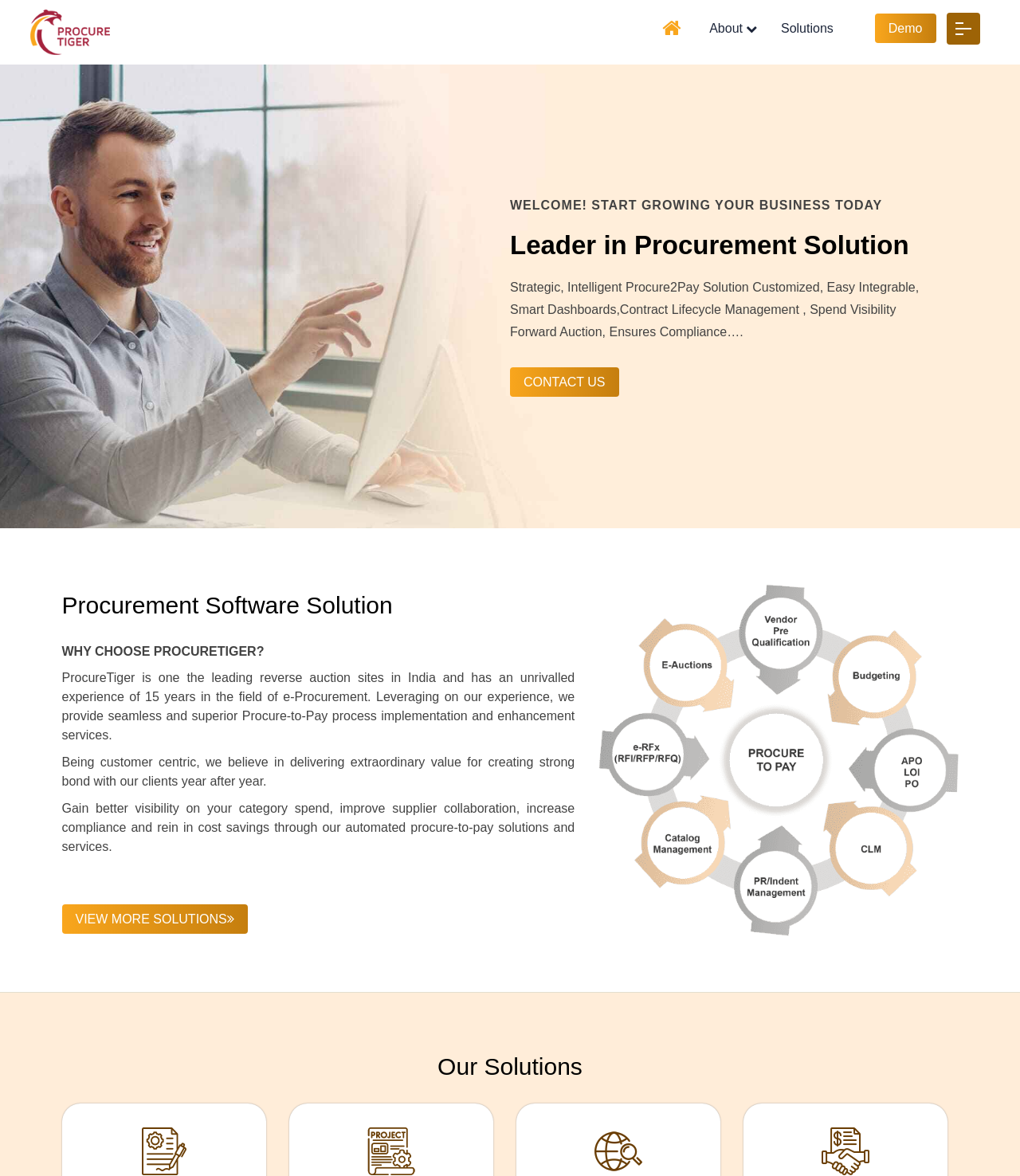What is the benefit of using ProcureTiger's solutions?
Kindly answer the question with as much detail as you can.

The benefit of using ProcureTiger's solutions can be found in the text 'Gain better visibility on your category spend, improve...' which suggests that one of the benefits is gaining better visibility on spend.